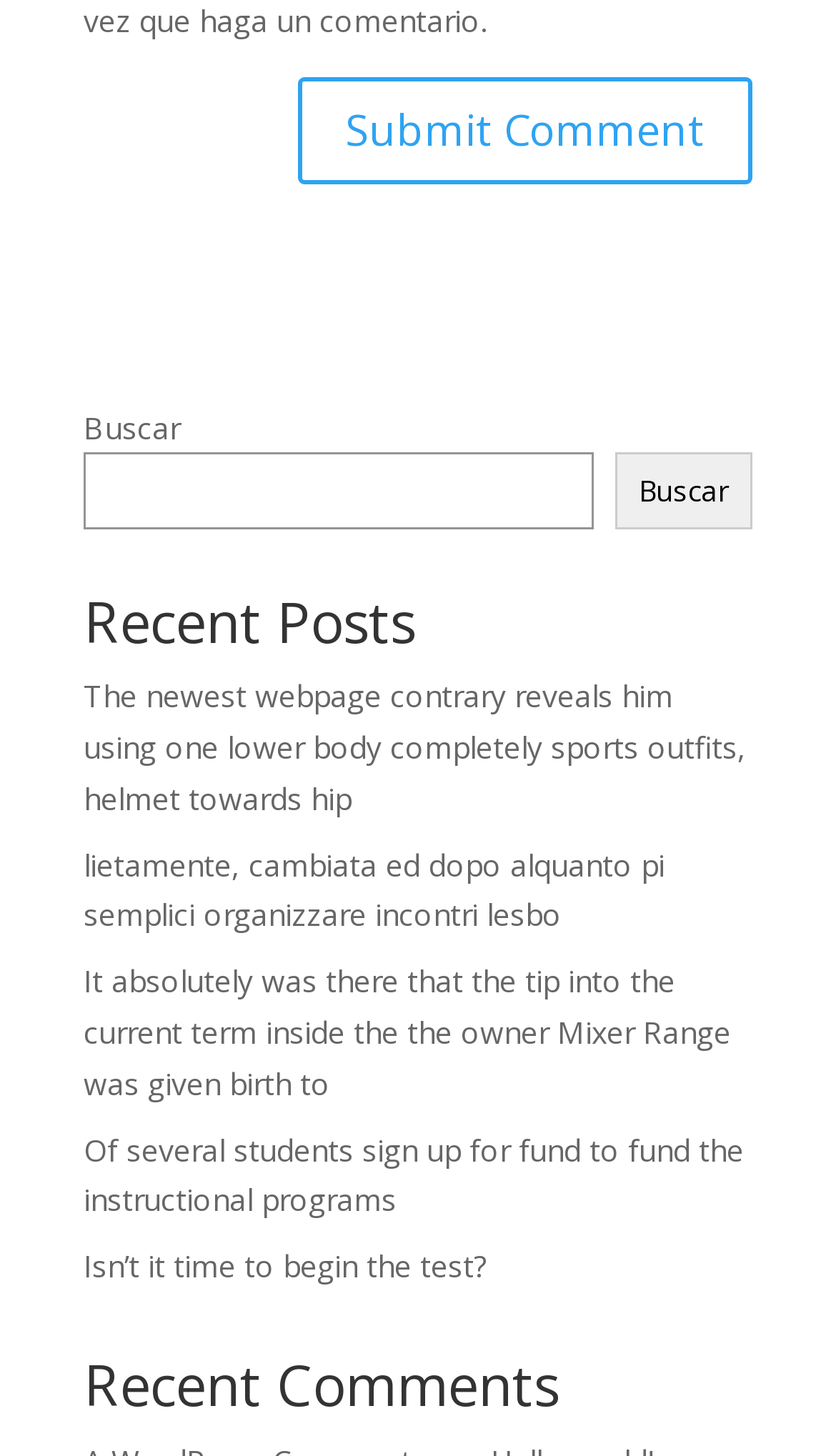Pinpoint the bounding box coordinates of the clickable area necessary to execute the following instruction: "submit a comment". The coordinates should be given as four float numbers between 0 and 1, namely [left, top, right, bottom].

[0.356, 0.052, 0.9, 0.126]